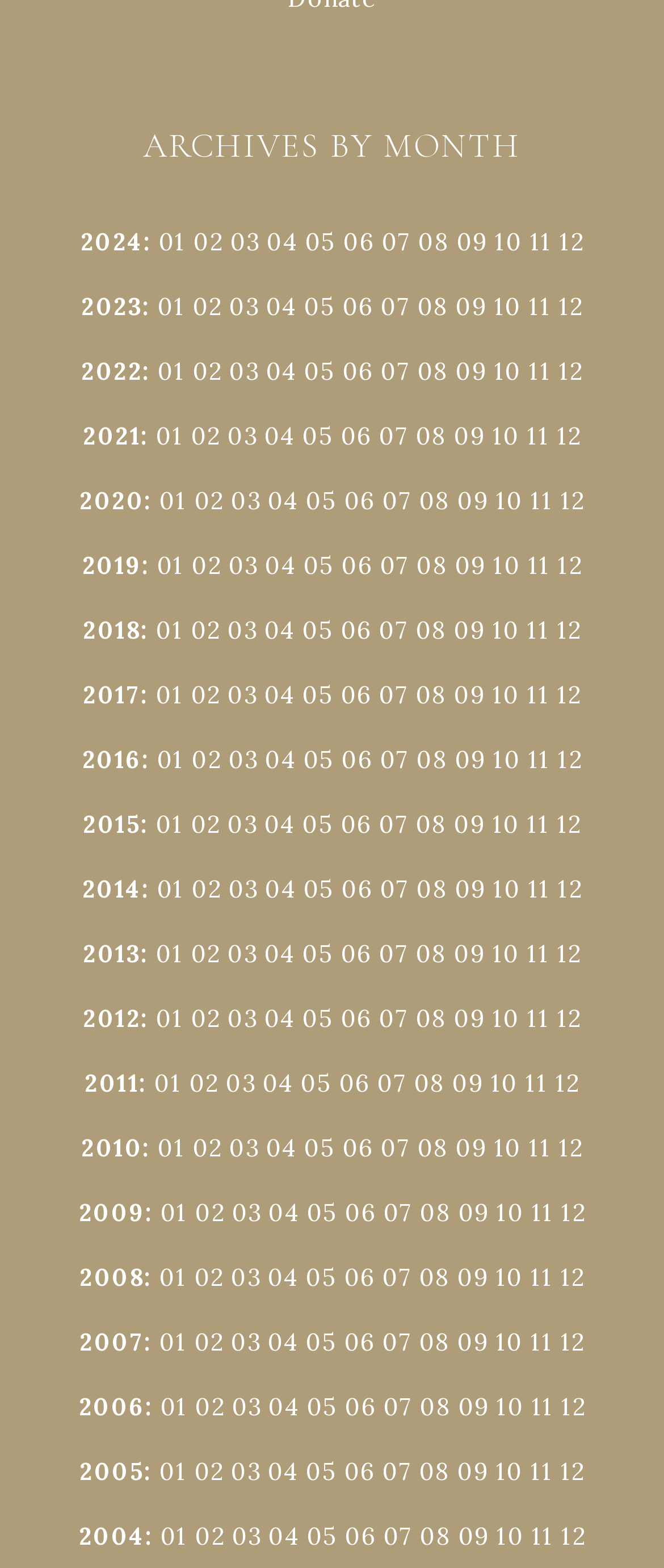Locate the bounding box coordinates for the element described below: "Life After Divorcing". The coordinates must be four float values between 0 and 1, formatted as [left, top, right, bottom].

None